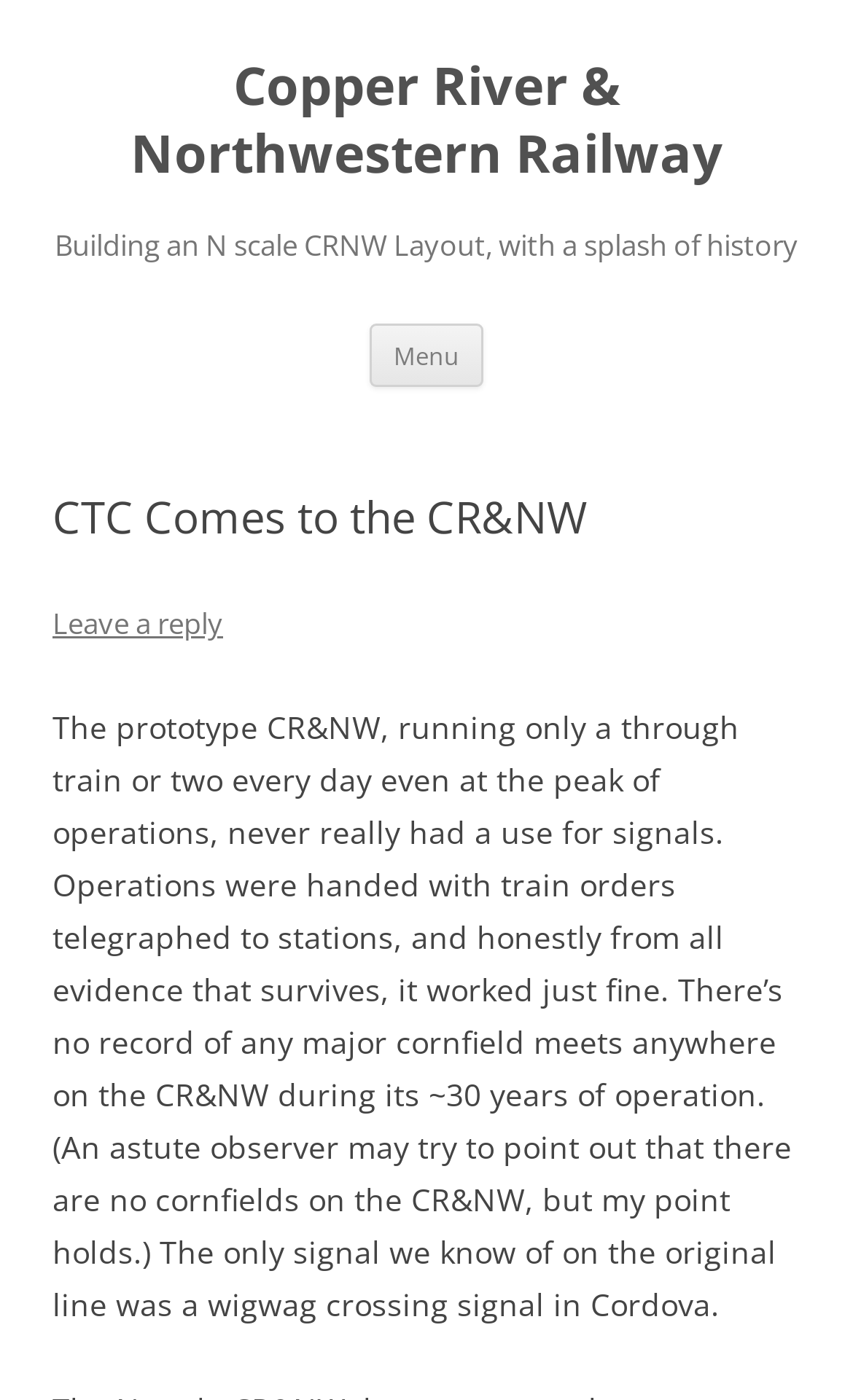What is the function of the link 'Leave a reply'?
Based on the image, provide your answer in one word or phrase.

To leave a comment